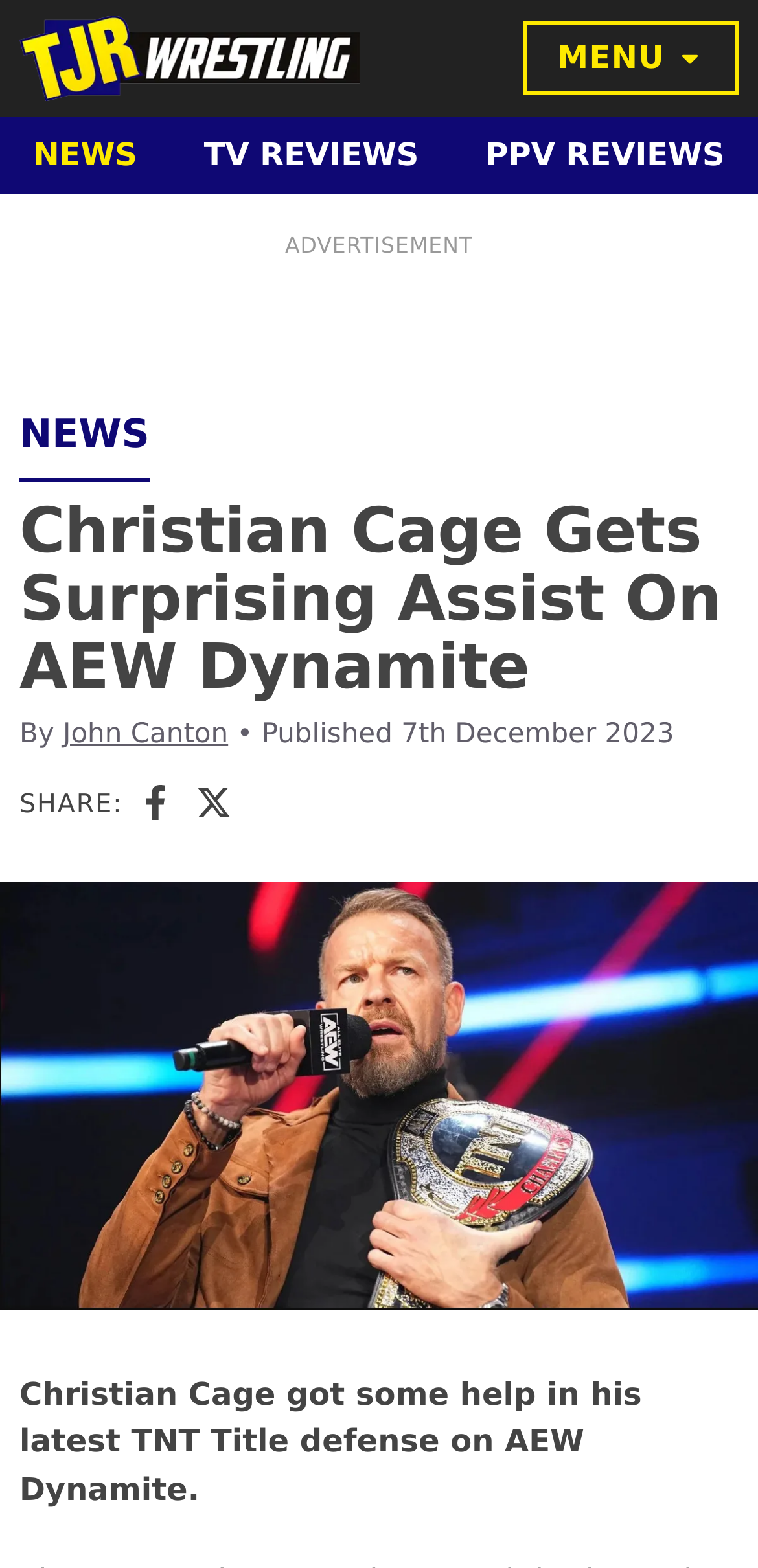Who is the author of the article?
Deliver a detailed and extensive answer to the question.

I looked for the author's name in the article section, where I found the text 'By John Canton'.